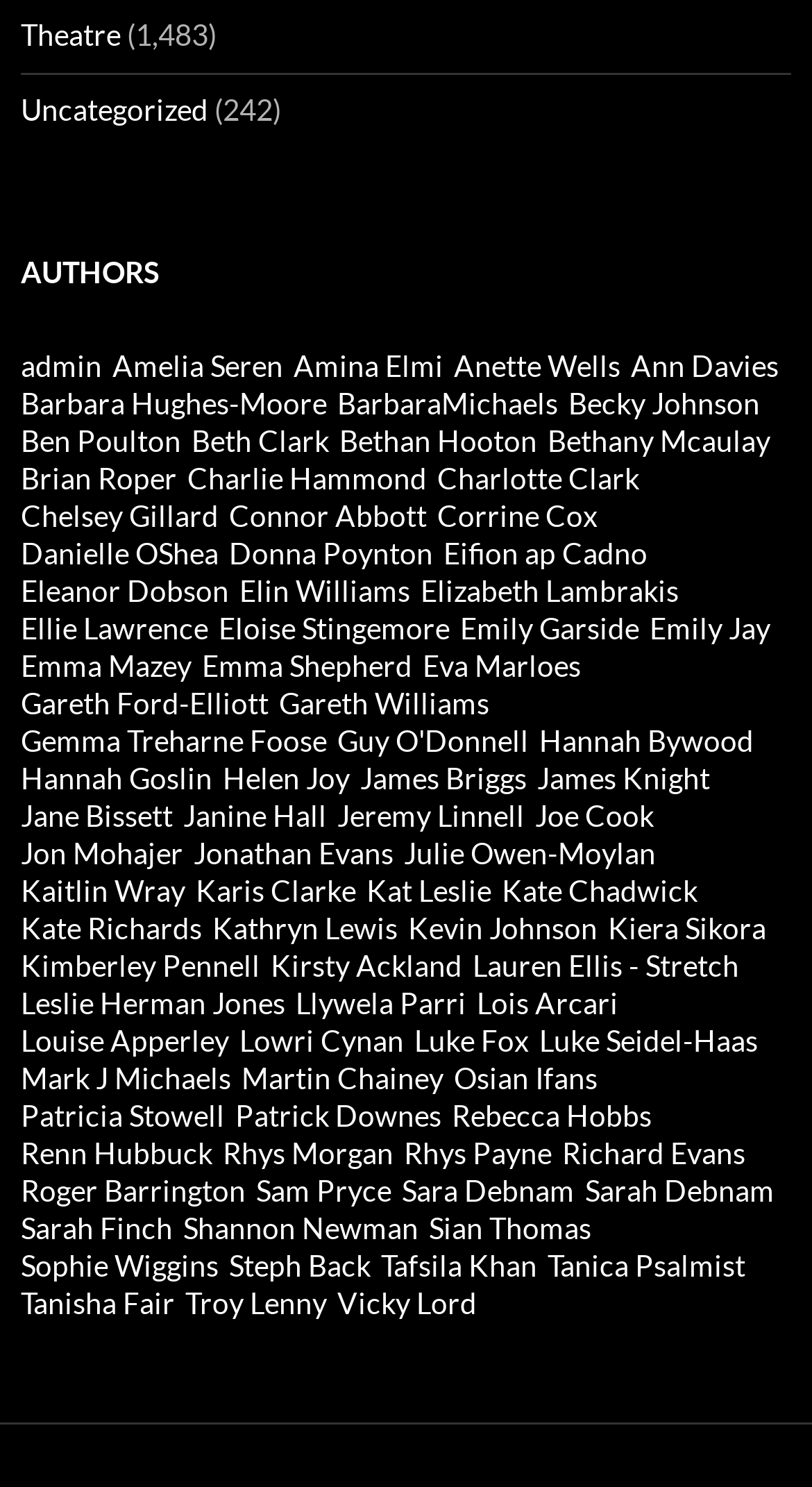Please pinpoint the bounding box coordinates for the region I should click to adhere to this instruction: "Click on the 'Theatre' link".

[0.026, 0.011, 0.149, 0.035]